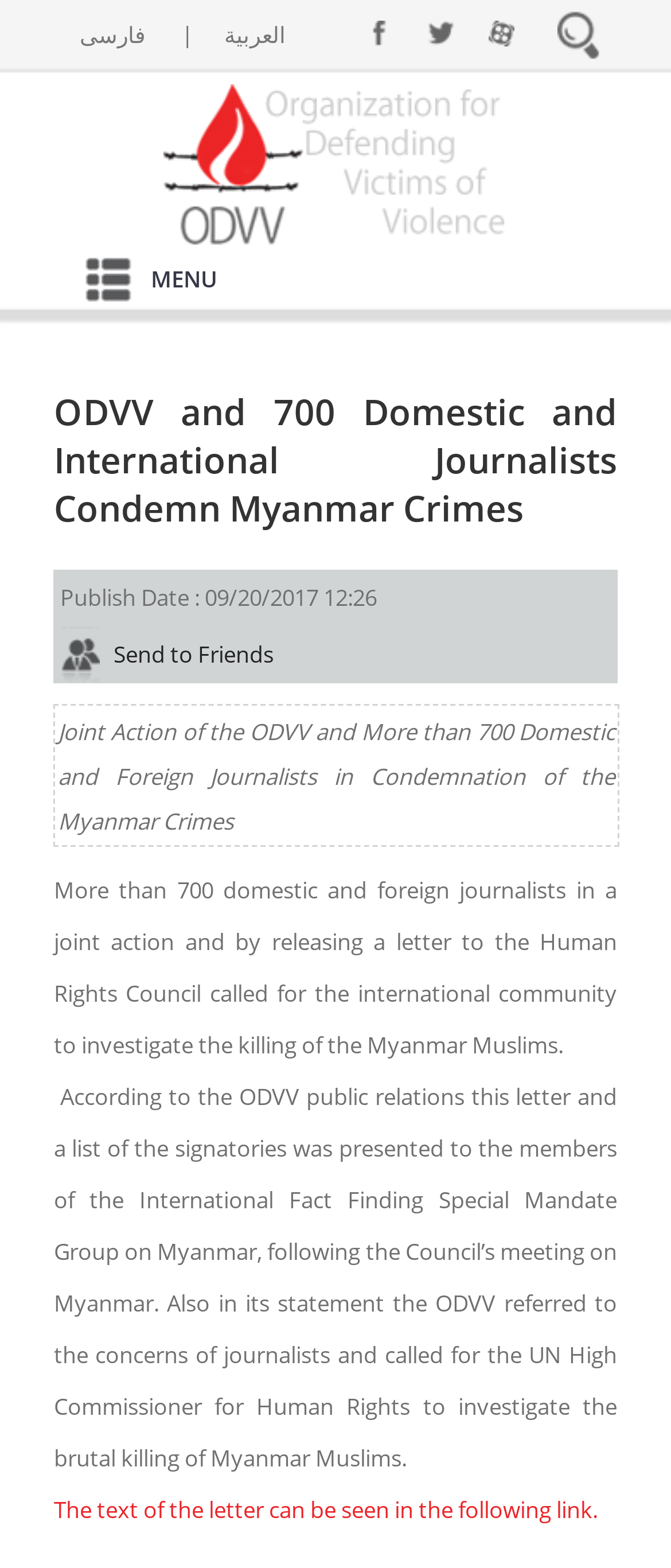What organization is involved in the joint action?
Answer the question with a single word or phrase by looking at the picture.

ODVV